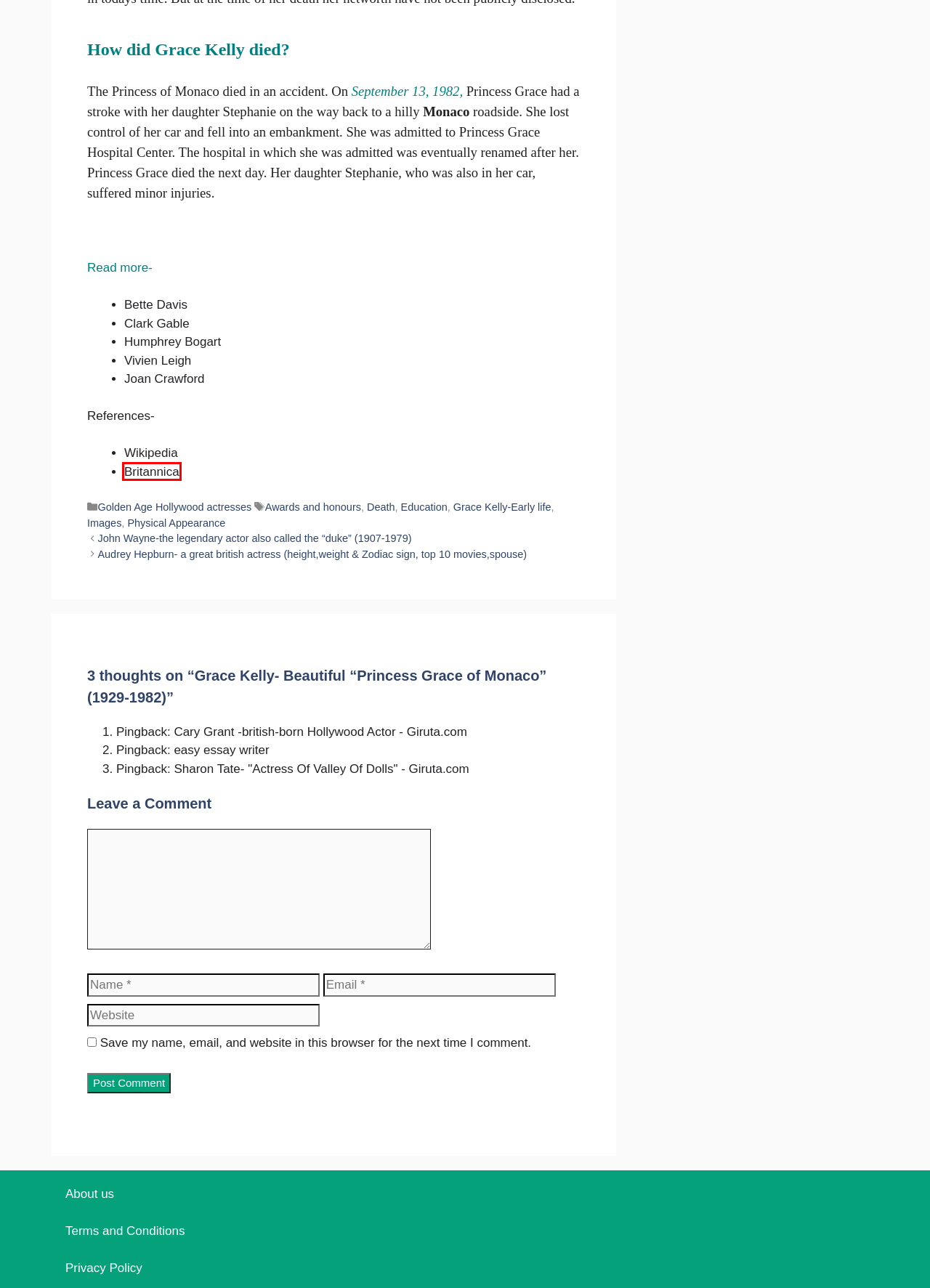Look at the screenshot of a webpage with a red bounding box and select the webpage description that best corresponds to the new page after clicking the element in the red box. Here are the options:
A. Images - Giruta.com
B. Essay Writing Service | Online Help
C. Death - Giruta.com
D. John Wayne-the Legendary Actor Also Called The "duke" (1907-1979) - Giruta.com
E. Grace Kelly | American actress and princess of Monaco | Britannica
F. Vivien Leigh- First British Actress To Win Oscar For Best Actress (1913-1967) - Giruta.com
G. Grace Kelly-Early Life - Giruta.com
H. Physical Appearance - Giruta.com

E